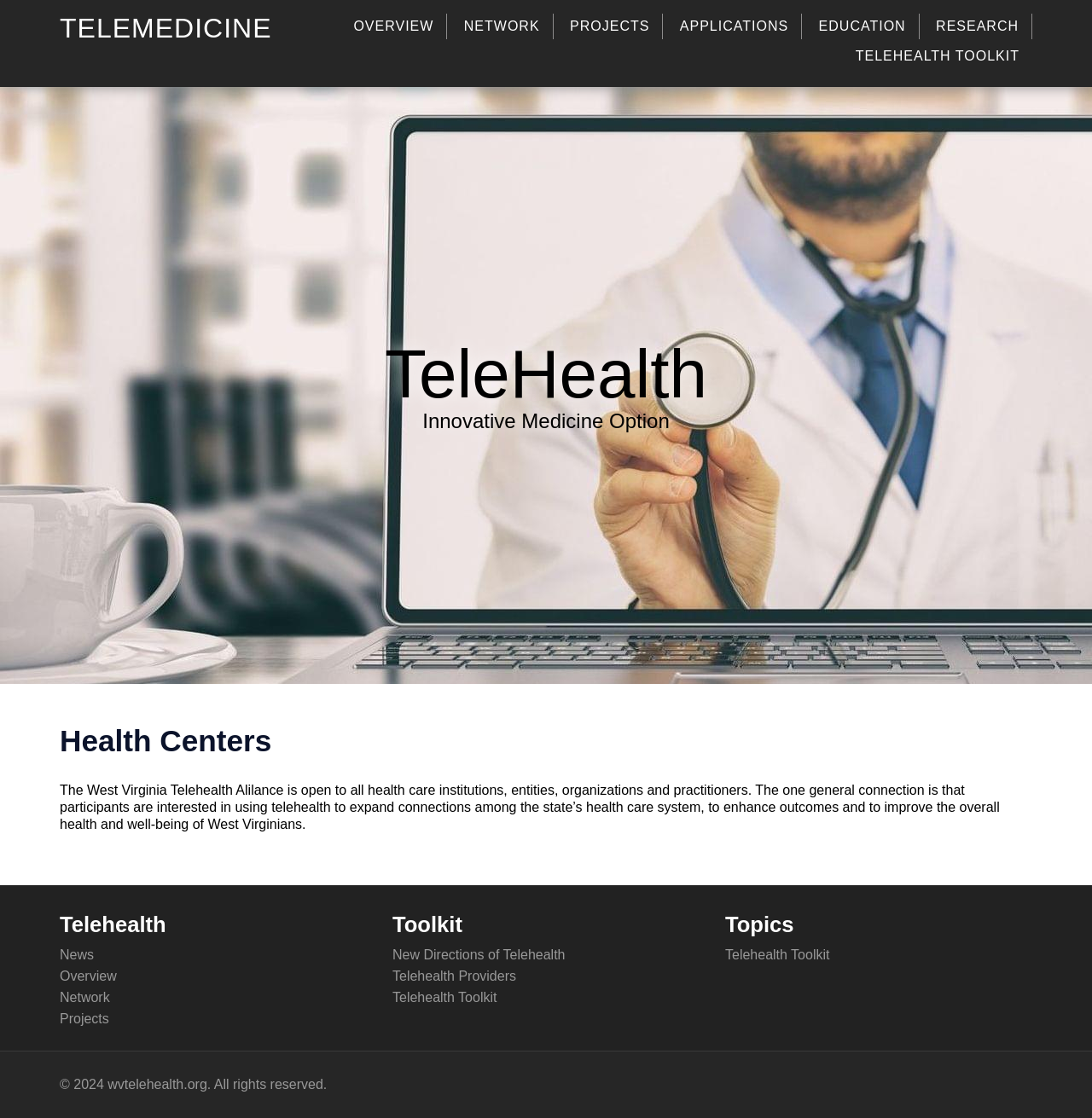Determine the bounding box coordinates for the element that should be clicked to follow this instruction: "Click on BrokerCheck". The coordinates should be given as four float numbers between 0 and 1, in the format [left, top, right, bottom].

None